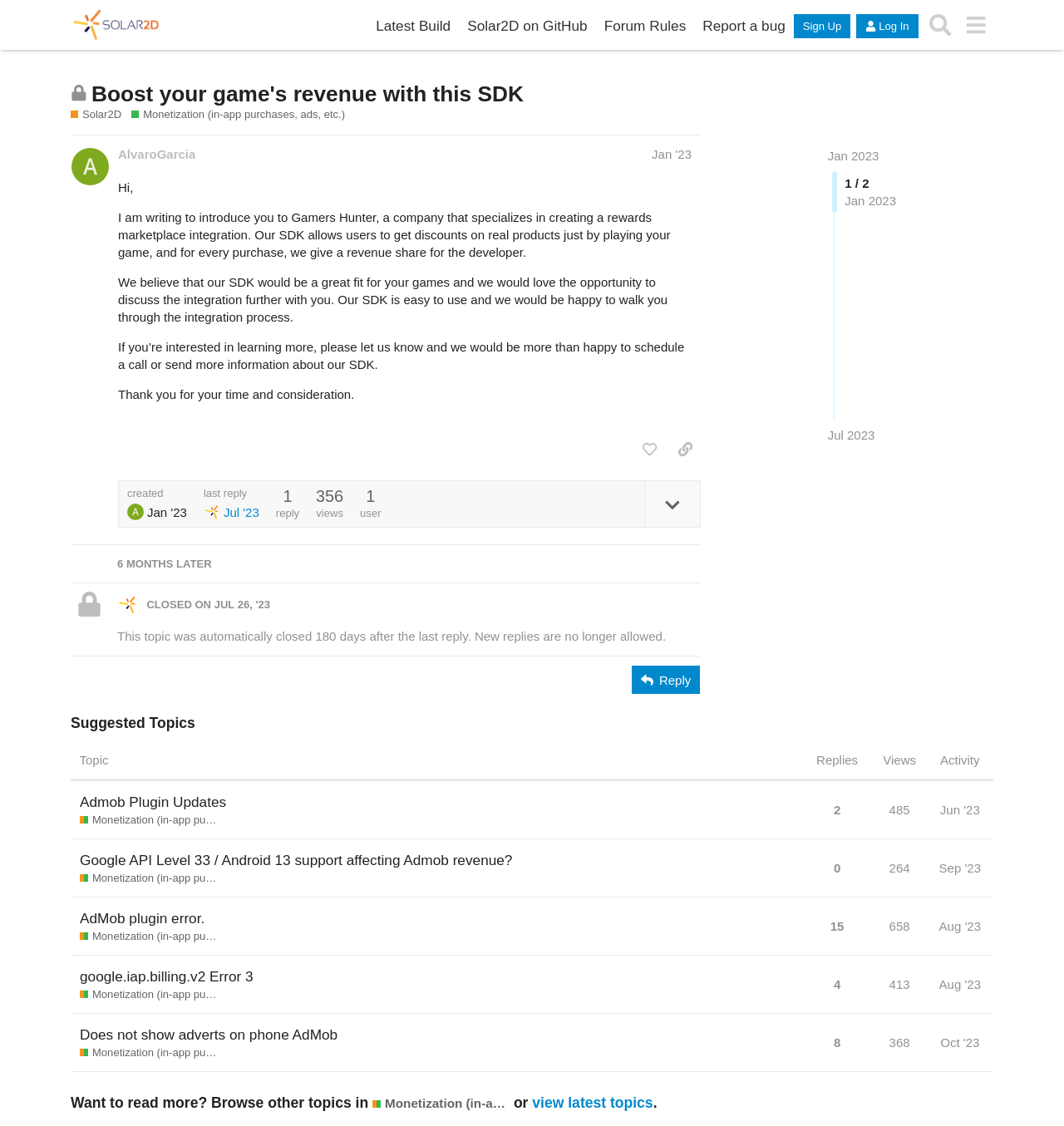Based on the image, please respond to the question with as much detail as possible:
Who wrote the first post in this topic?

The author of the first post in this topic is AlvaroGarcia, which can be found in the post section, specifically in the link 'AlvaroGarcia'.